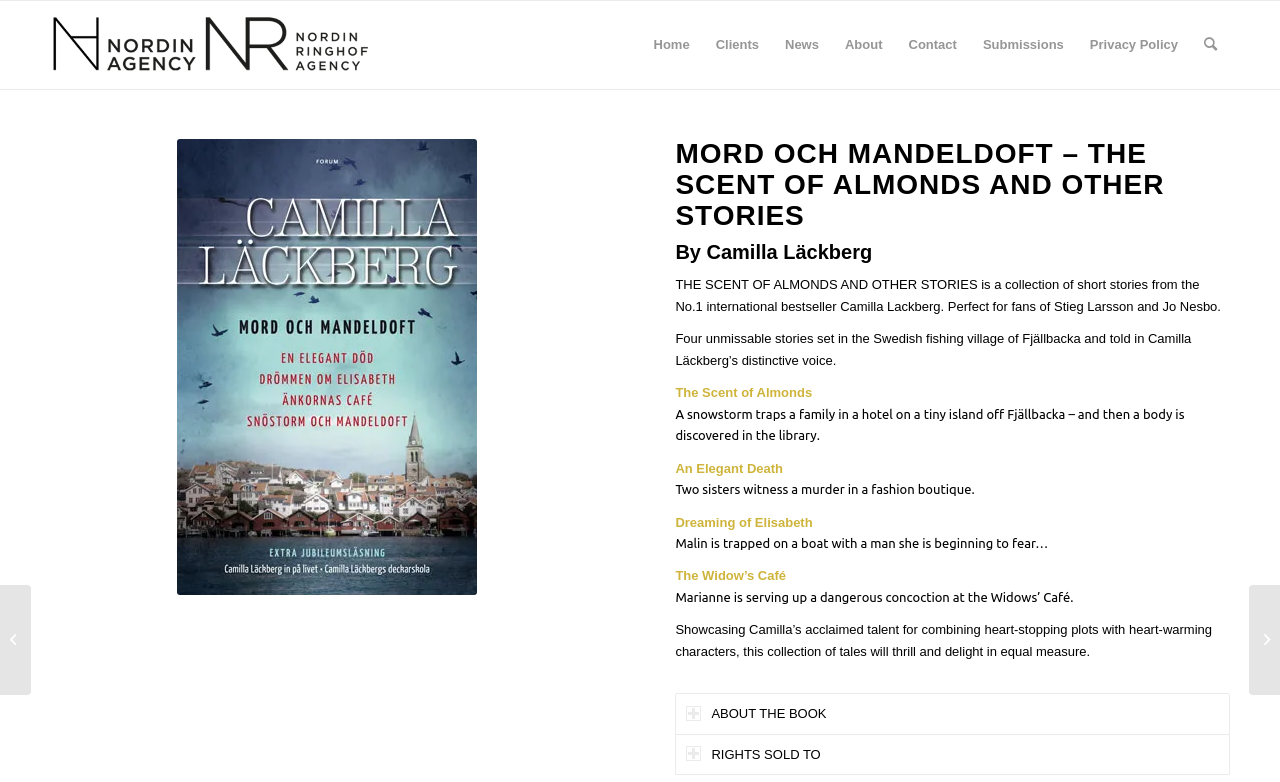Give the bounding box coordinates for the element described by: "alt="Nordin Agency" title="logo_nordin_nr_6"".

[0.039, 0.001, 0.293, 0.114]